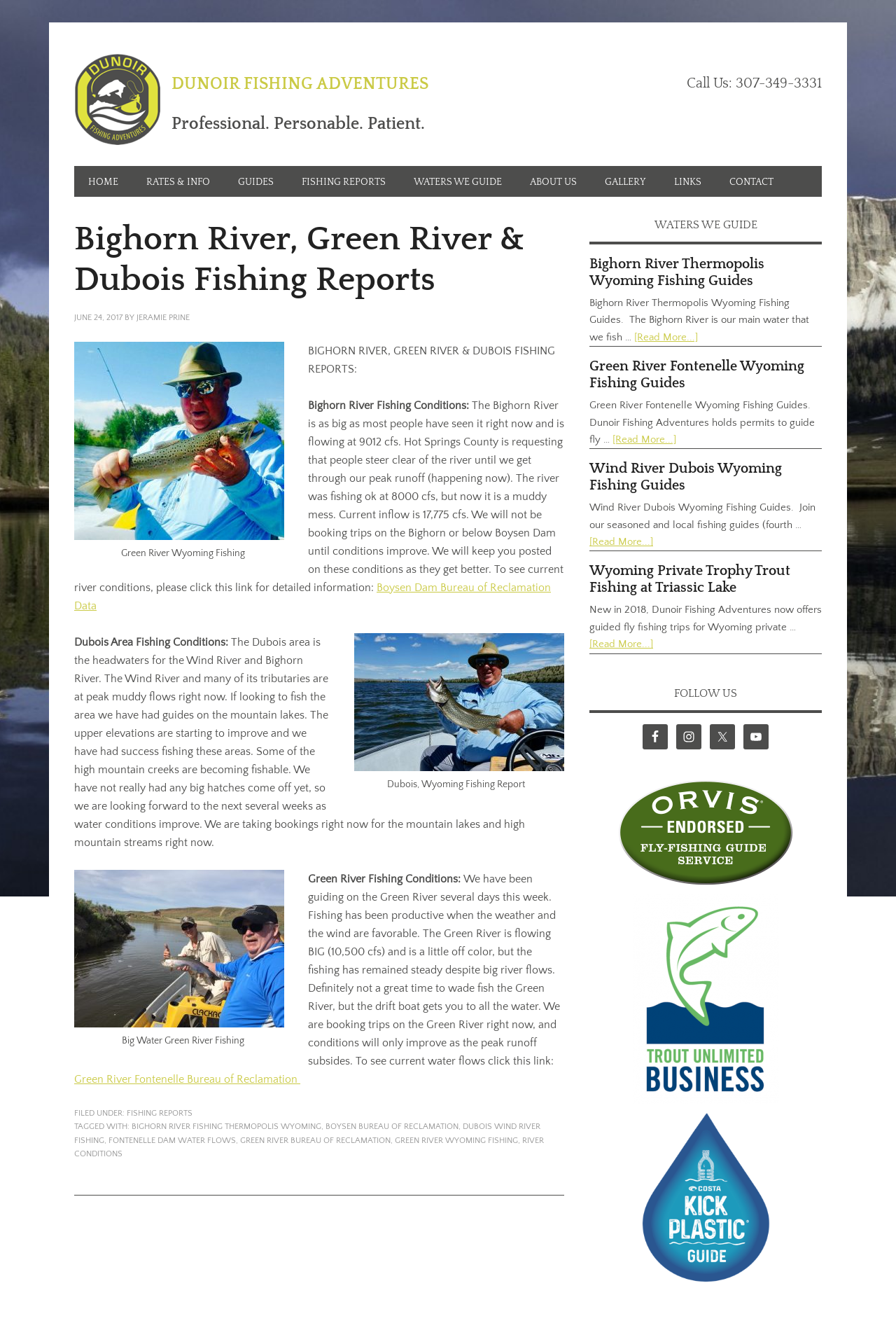Please find the bounding box coordinates of the element's region to be clicked to carry out this instruction: "Follow on Facebook".

[0.717, 0.544, 0.745, 0.563]